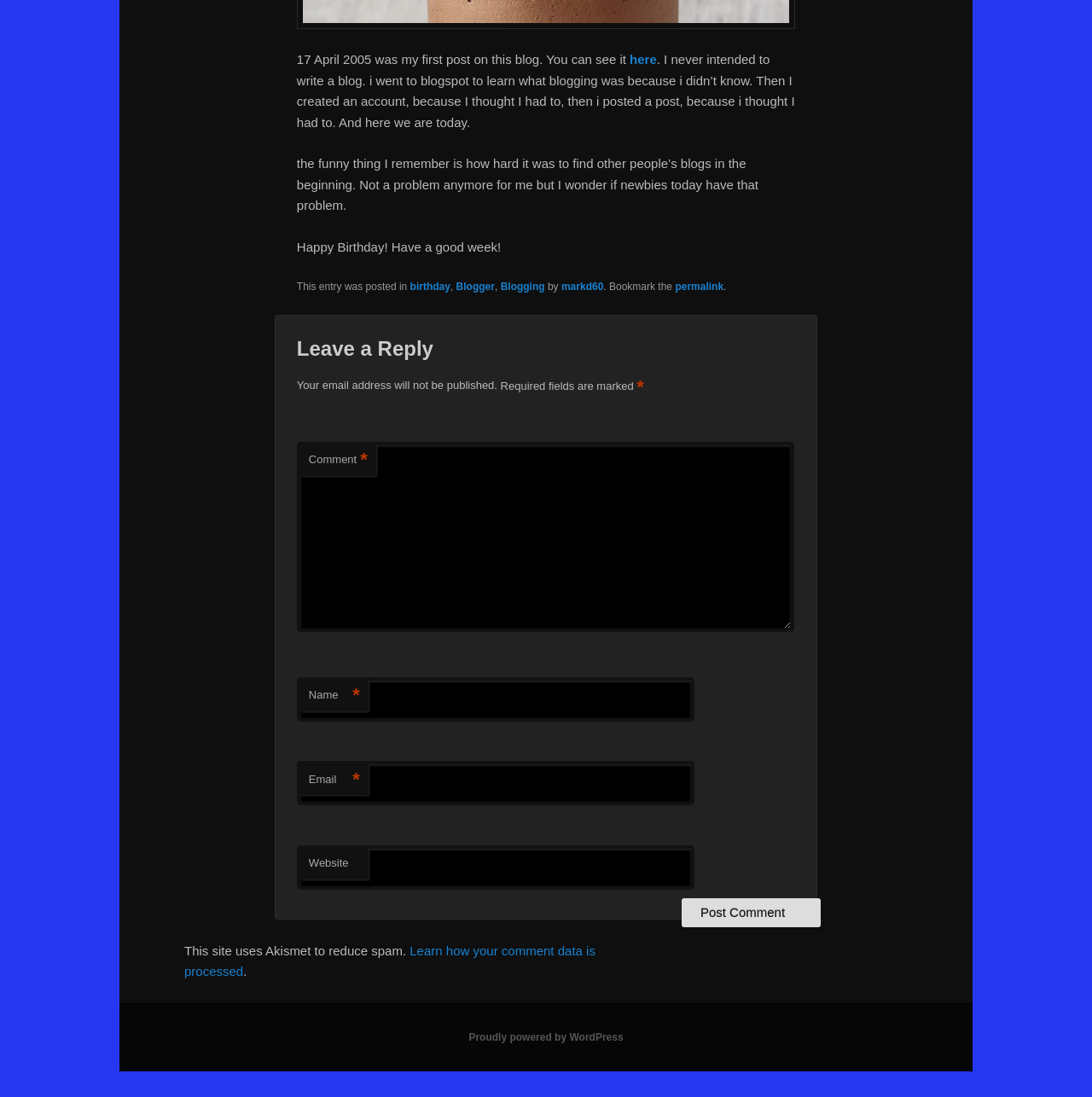Using the given element description, provide the bounding box coordinates (top-left x, top-left y, bottom-right x, bottom-right y) for the corresponding UI element in the screenshot: (715) 634-4273

None